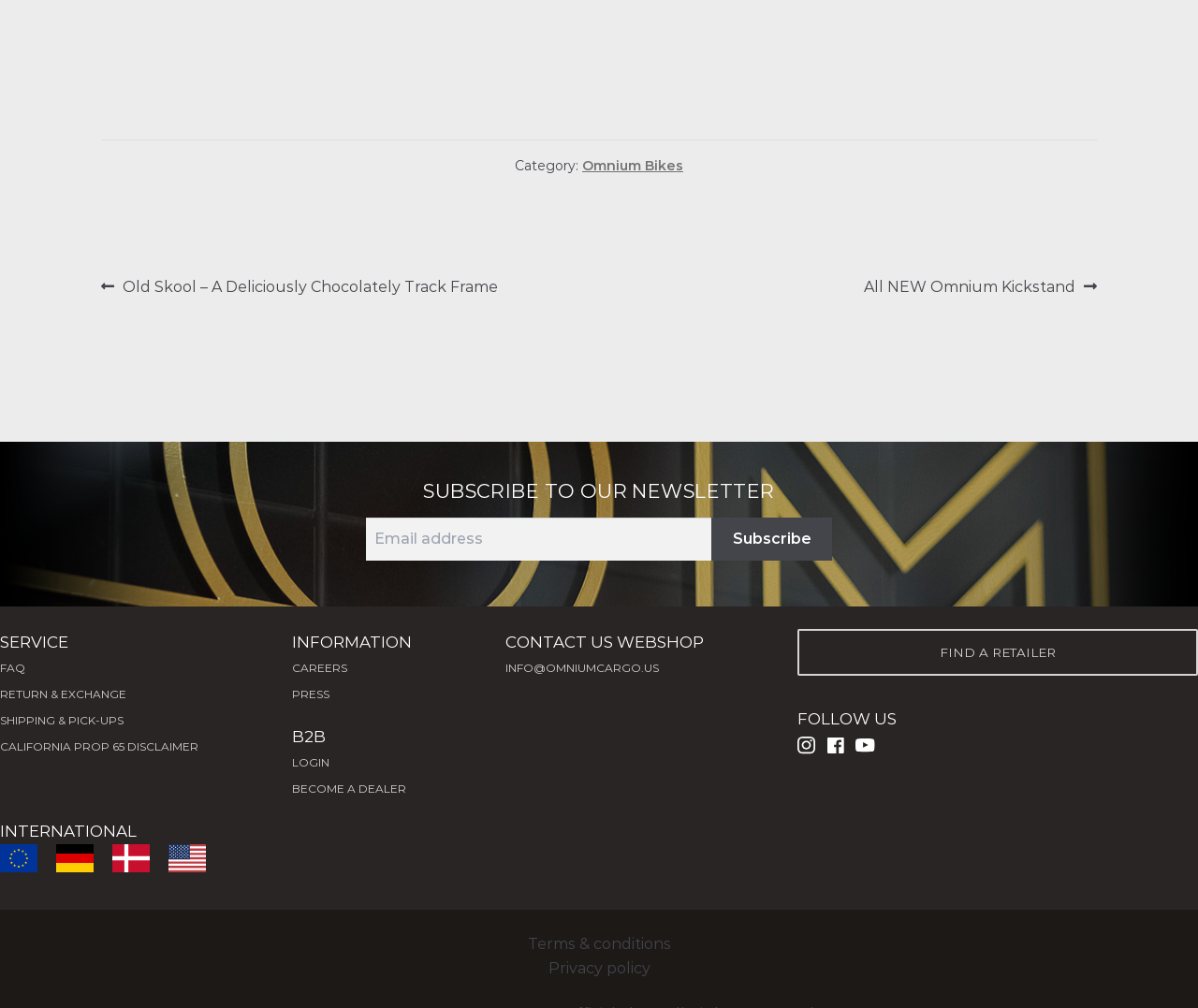Bounding box coordinates should be in the format (top-left x, top-left y, bottom-right x, bottom-right y) and all values should be floating point numbers between 0 and 1. Determine the bounding box coordinate for the UI element described as: Careers

[0.244, 0.656, 0.29, 0.67]